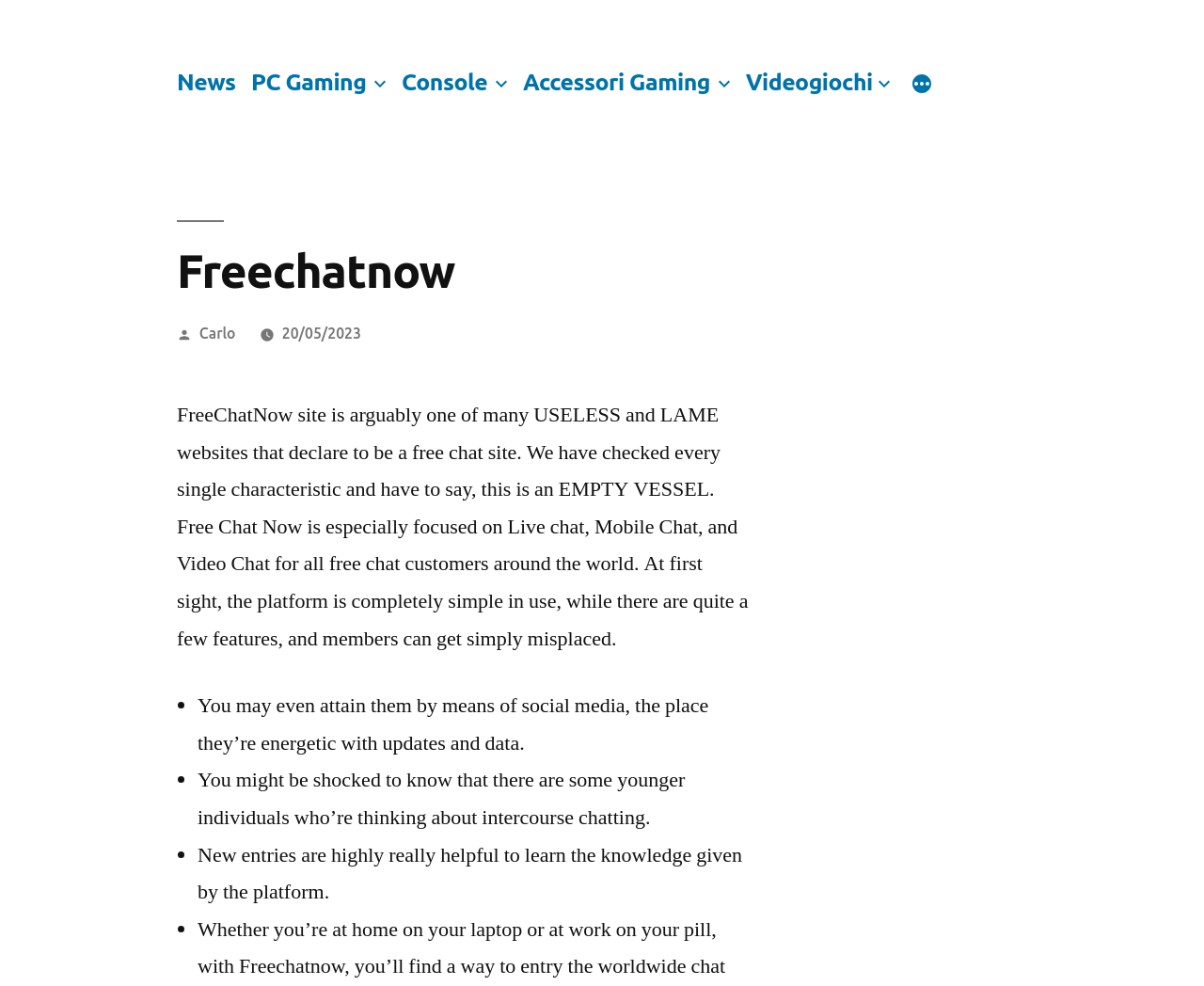Please determine the bounding box coordinates of the element's region to click for the following instruction: "view shots".

None